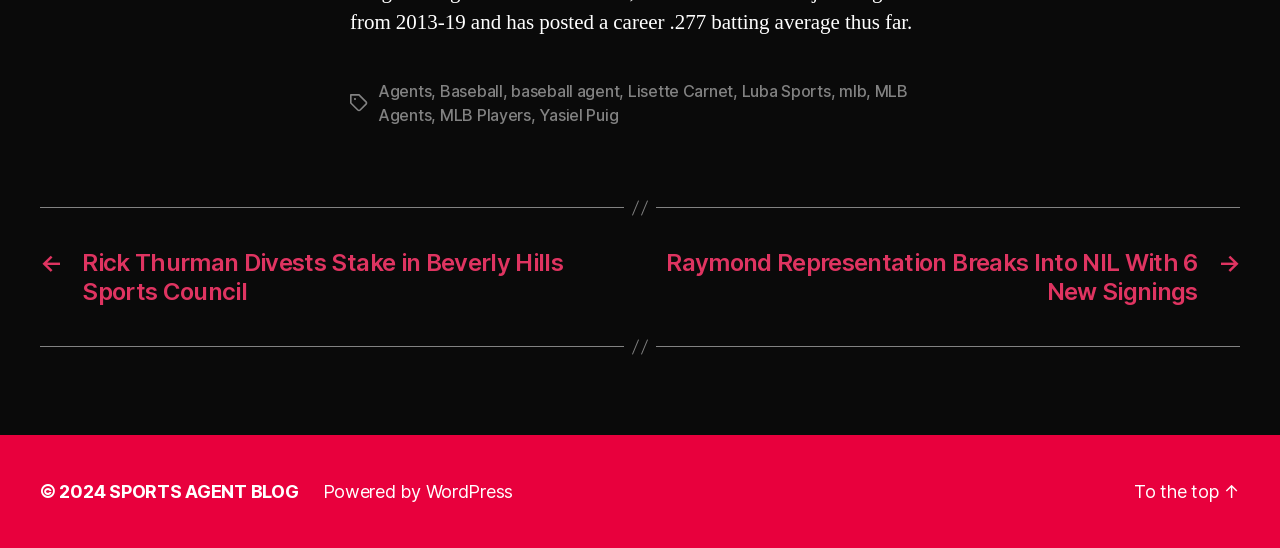What is the platform powering the website?
Carefully analyze the image and provide a detailed answer to the question.

I examined the bottom section of the webpage and found a link 'Powered by WordPress', which suggests that the platform powering the website is WordPress.